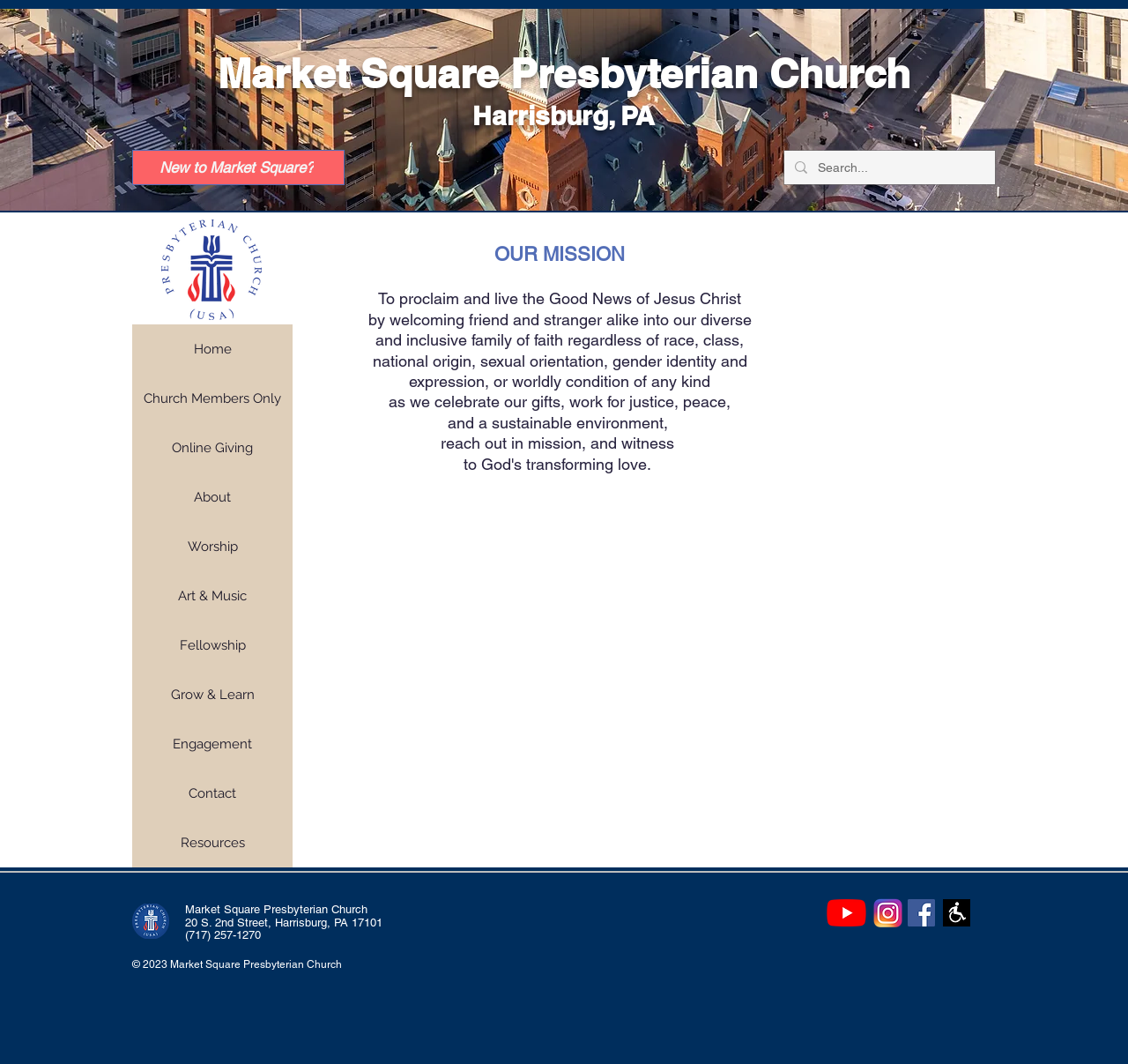What is the mission of the church?
Using the visual information from the image, give a one-word or short-phrase answer.

To proclaim and live the Good News of Jesus Christ